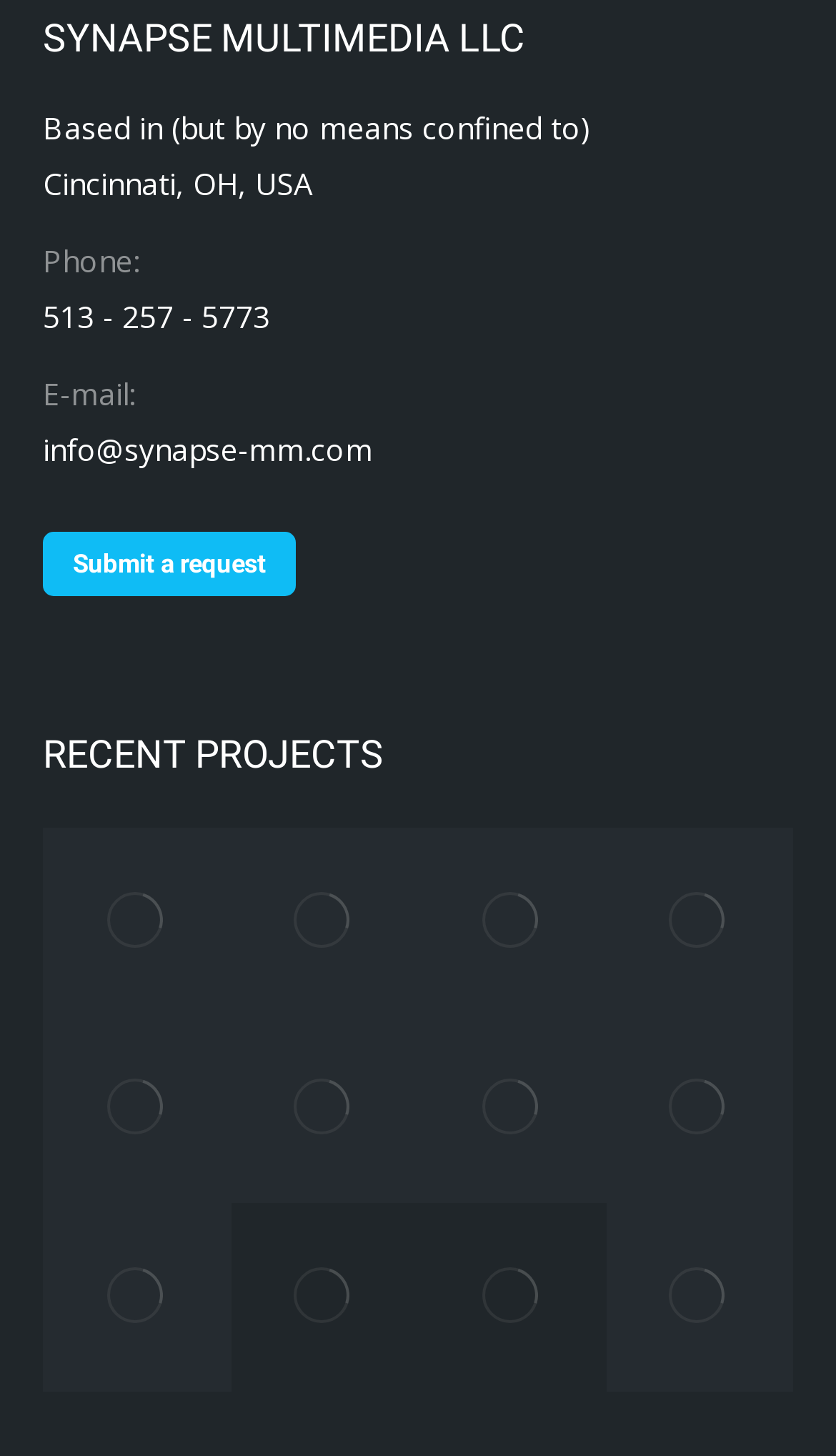Please answer the following question using a single word or phrase: 
What is the email address?

info@synapse-mm.com